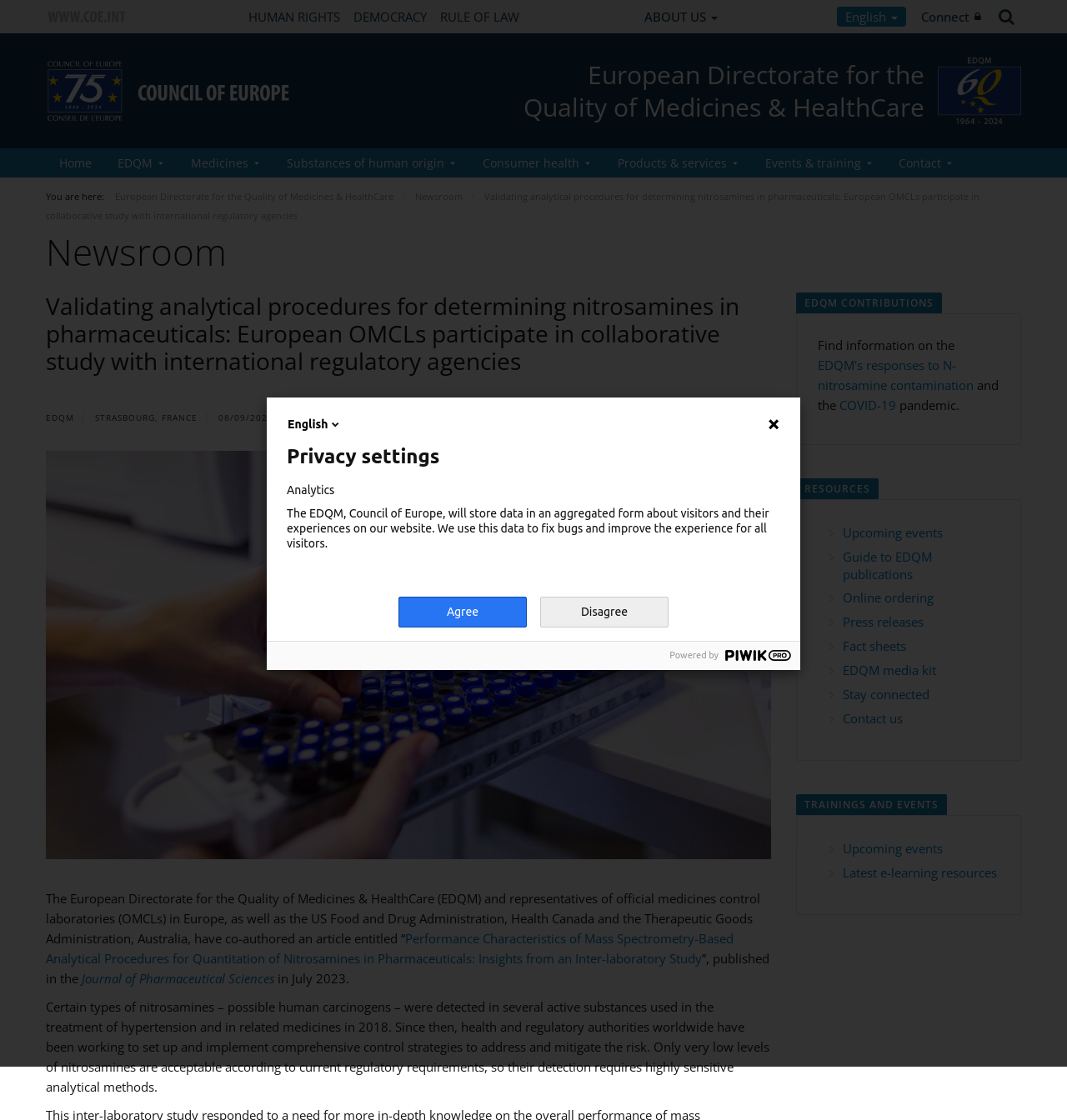Find and specify the bounding box coordinates that correspond to the clickable region for the instruction: "Read the article about Performance Characteristics of Mass Spectrometry-Based Analytical Procedures for Quantitation of Nitrosamines in Pharmaceuticals".

[0.043, 0.83, 0.688, 0.863]